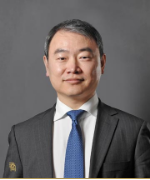Please give a succinct answer to the question in one word or phrase:
What is the person's likely profession?

Lawyer